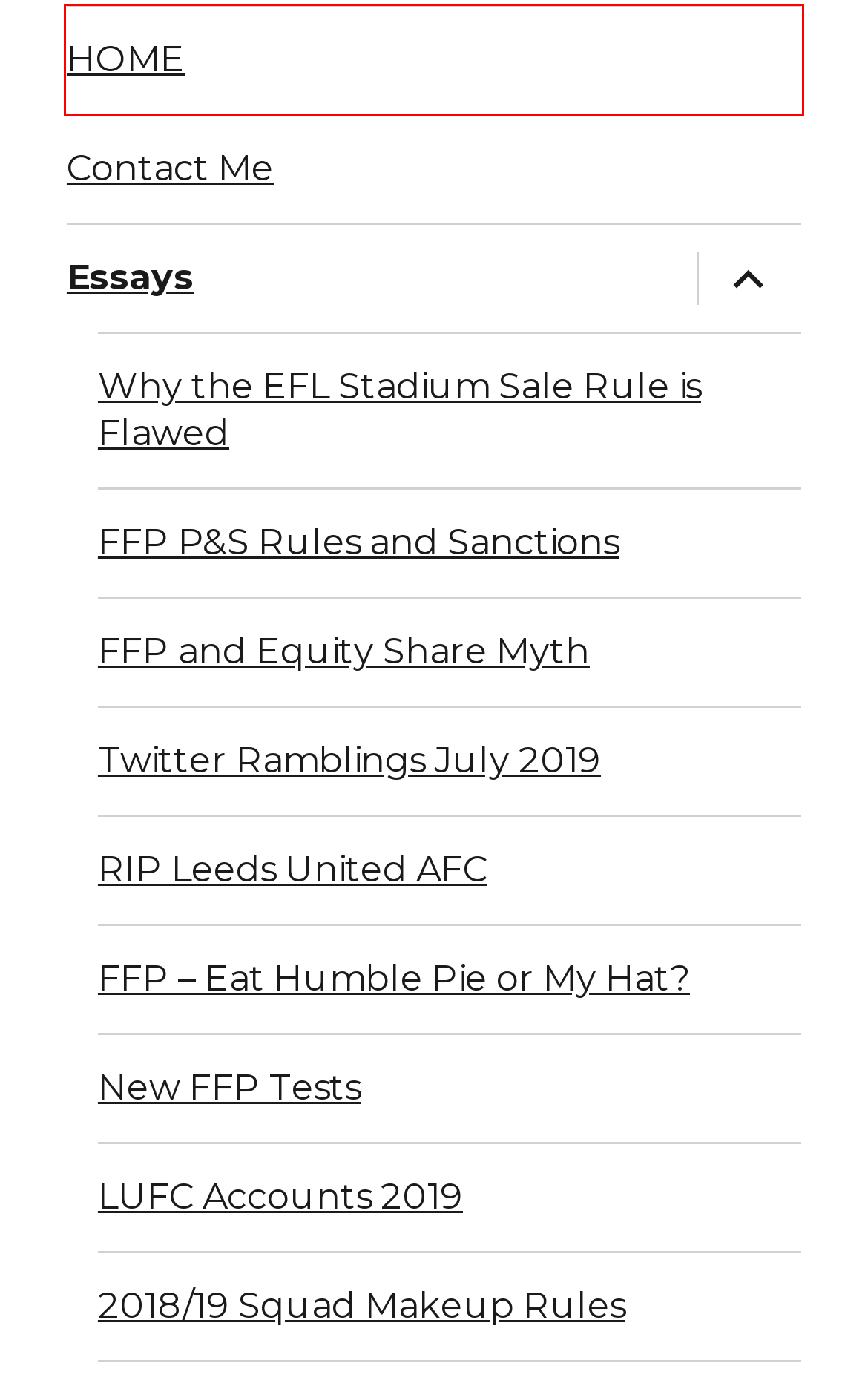You have been given a screenshot of a webpage with a red bounding box around a UI element. Select the most appropriate webpage description for the new webpage that appears after clicking the element within the red bounding box. The choices are:
A. Contact | Mike Thornton
B. FFP - Eat Humble Pie or My Hat? | Mike Thornton
C. FFP and Equity Share Myth | Mike Thornton
D. FFP P&S Rules and Sanctions | Mike Thornton
E. Matchday Squad Makeup - Loans, Homegrown & Club Players. | Mike Thornton
F. Why the EFL Stadium Sale Rule is Flawed | Mike Thornton
G. Twitter Ramblings July 2019 | FFP | Mike Thornton
H. LUFC Accounts | Mike Thornton

H